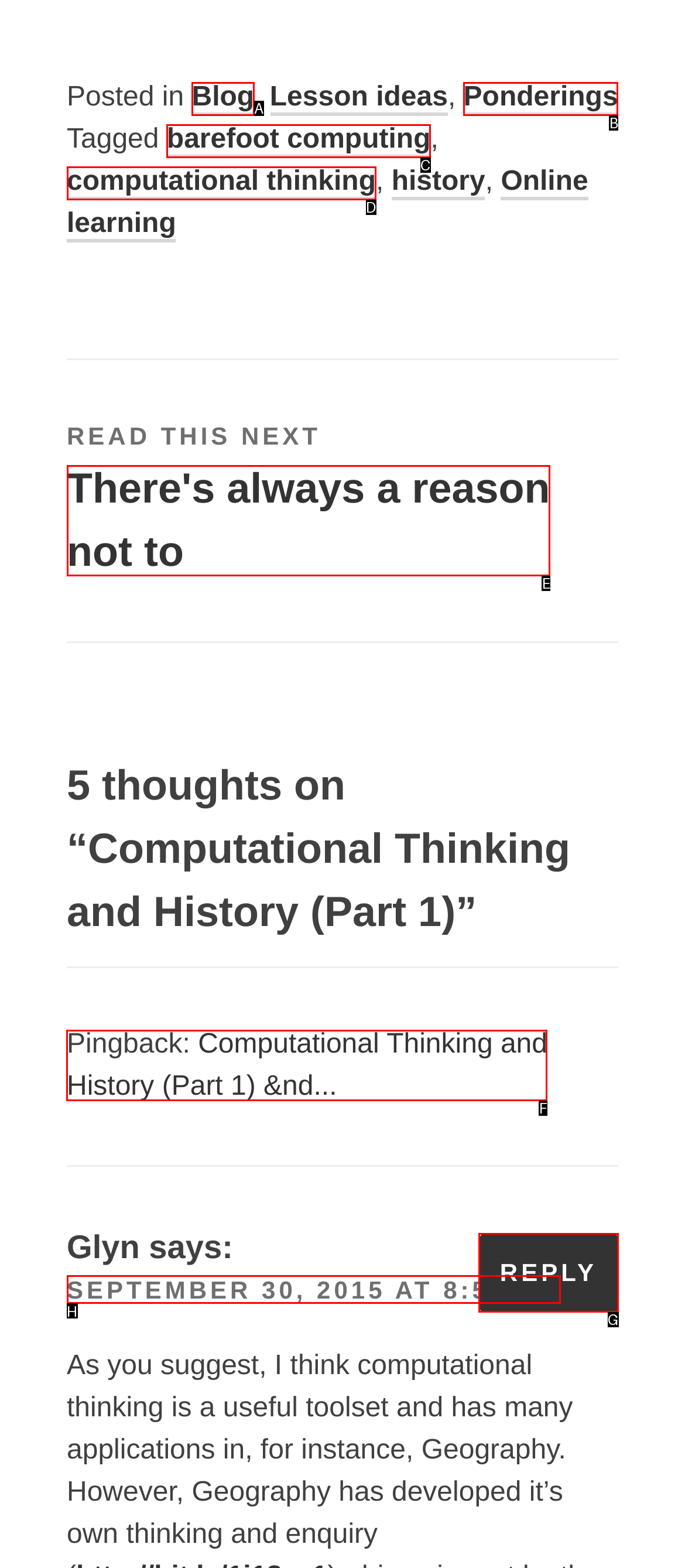Determine which option you need to click to execute the following task: Visit the 'Computational Thinking and History (Part 1)' page. Provide your answer as a single letter.

F